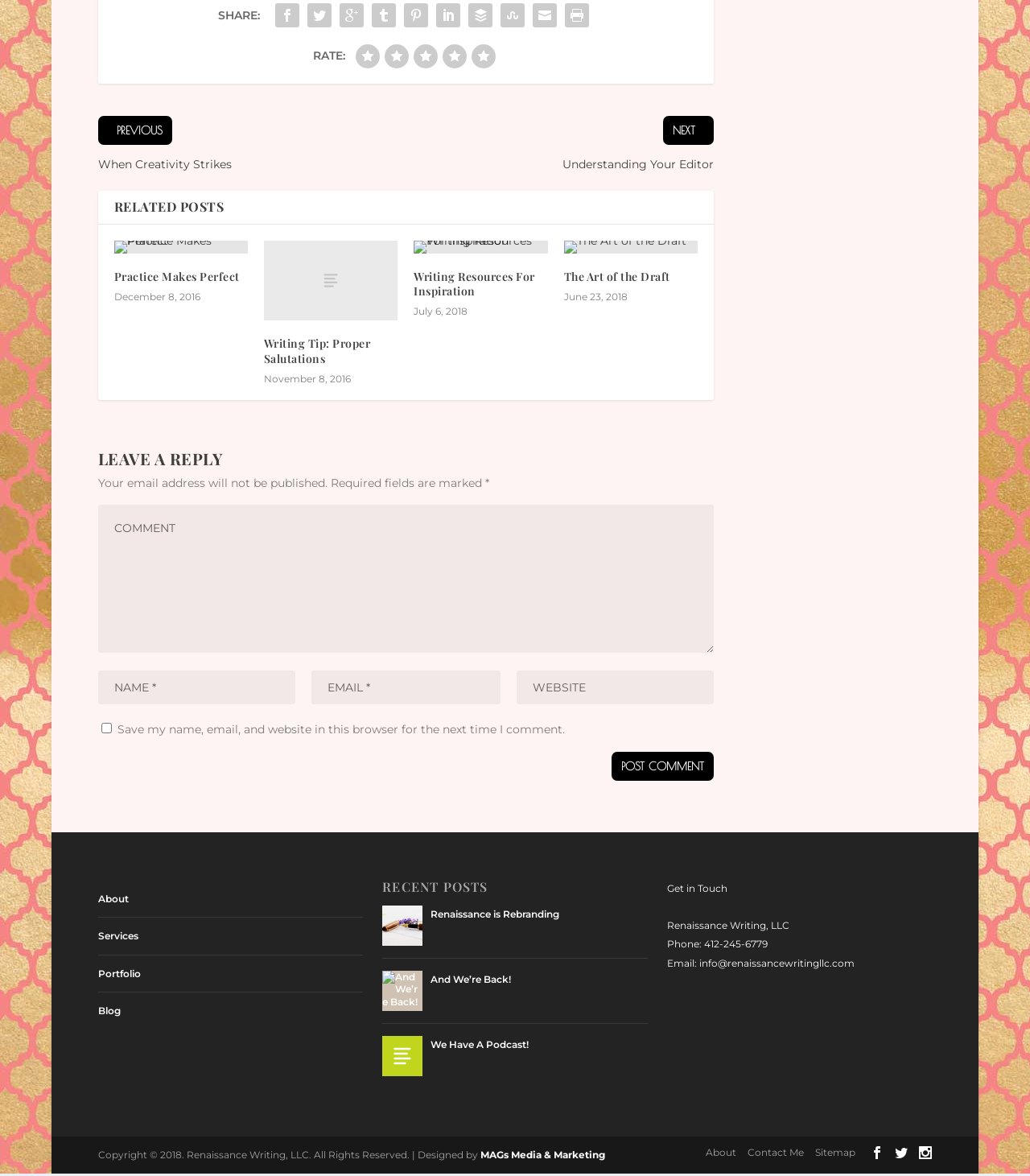Determine the coordinates of the bounding box for the clickable area needed to execute this instruction: "Visit the 'About' page".

[0.095, 0.641, 0.125, 0.651]